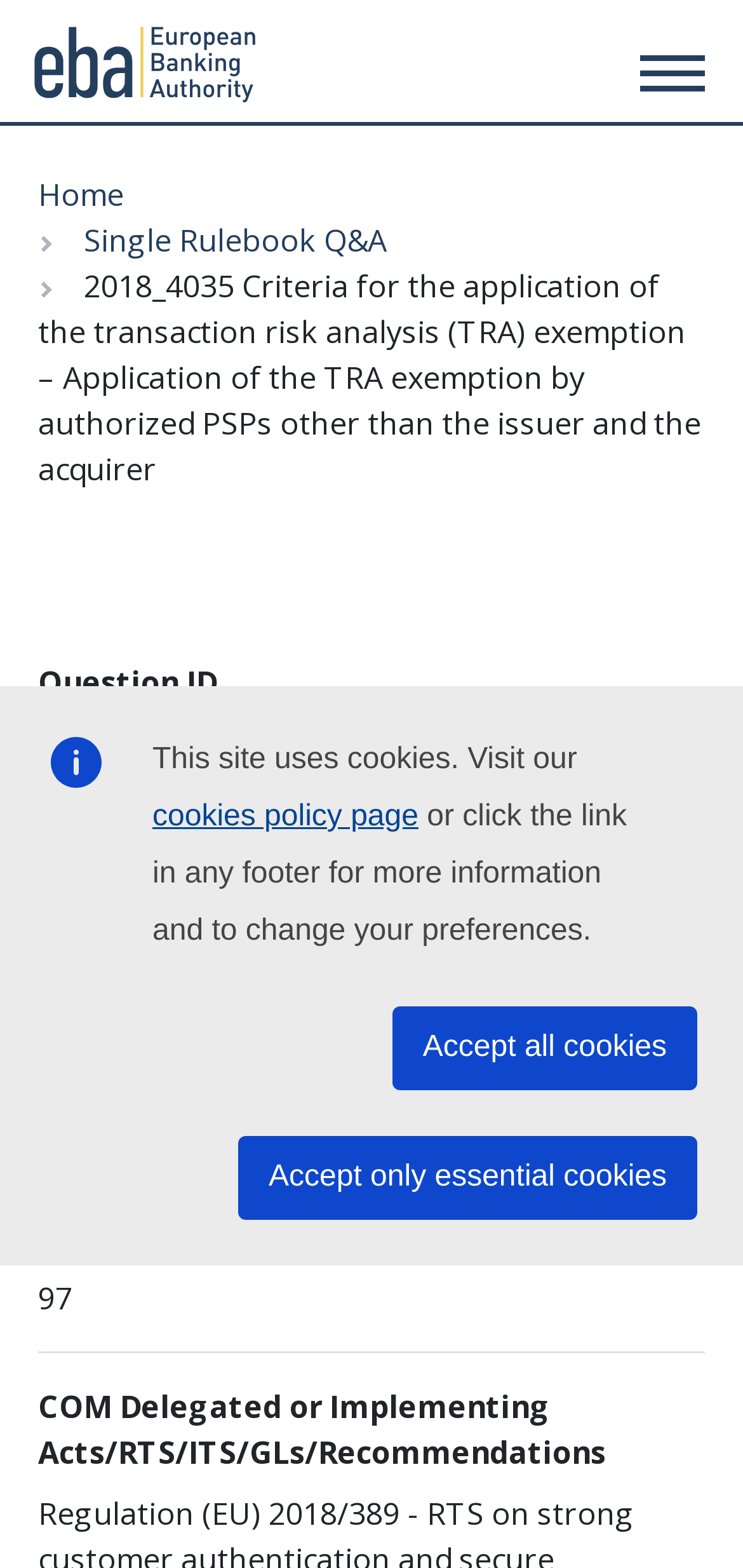What is the article number related to this question?
Based on the visual details in the image, please answer the question thoroughly.

The article number is located in the description list detail section, and it is '97', which is related to the topic of strong customer authentication and common and secure communication.